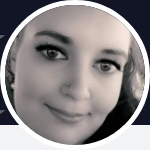What is Jennifer's hair style?
Please respond to the question with as much detail as possible.

According to the caption, Jennifer's hair is styled elegantly, which suggests a refined and sophisticated hairstyle.